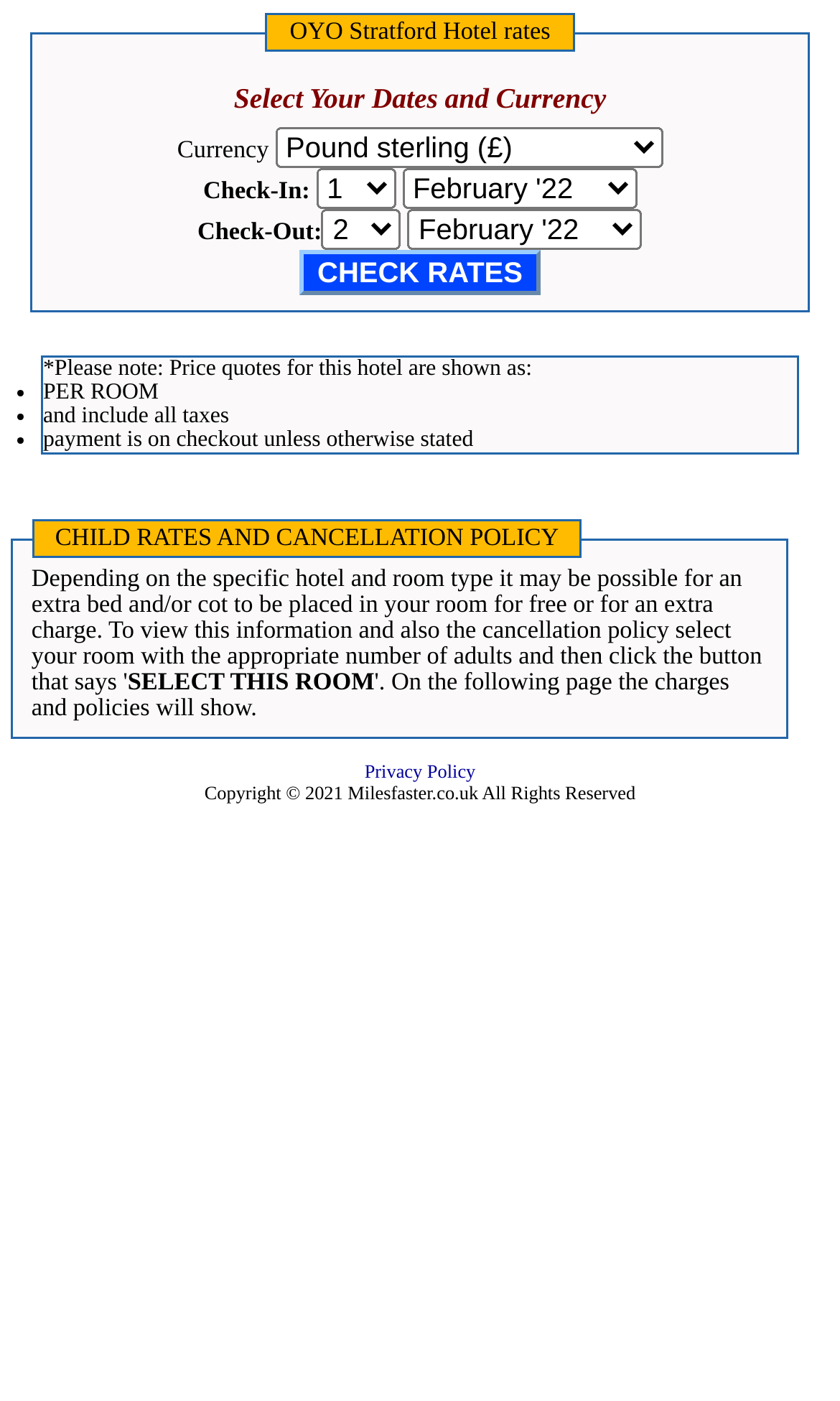Locate the UI element that matches the description Privacy Policy in the webpage screenshot. Return the bounding box coordinates in the format (top-left x, top-left y, bottom-right x, bottom-right y), with values ranging from 0 to 1.

[0.434, 0.543, 0.566, 0.559]